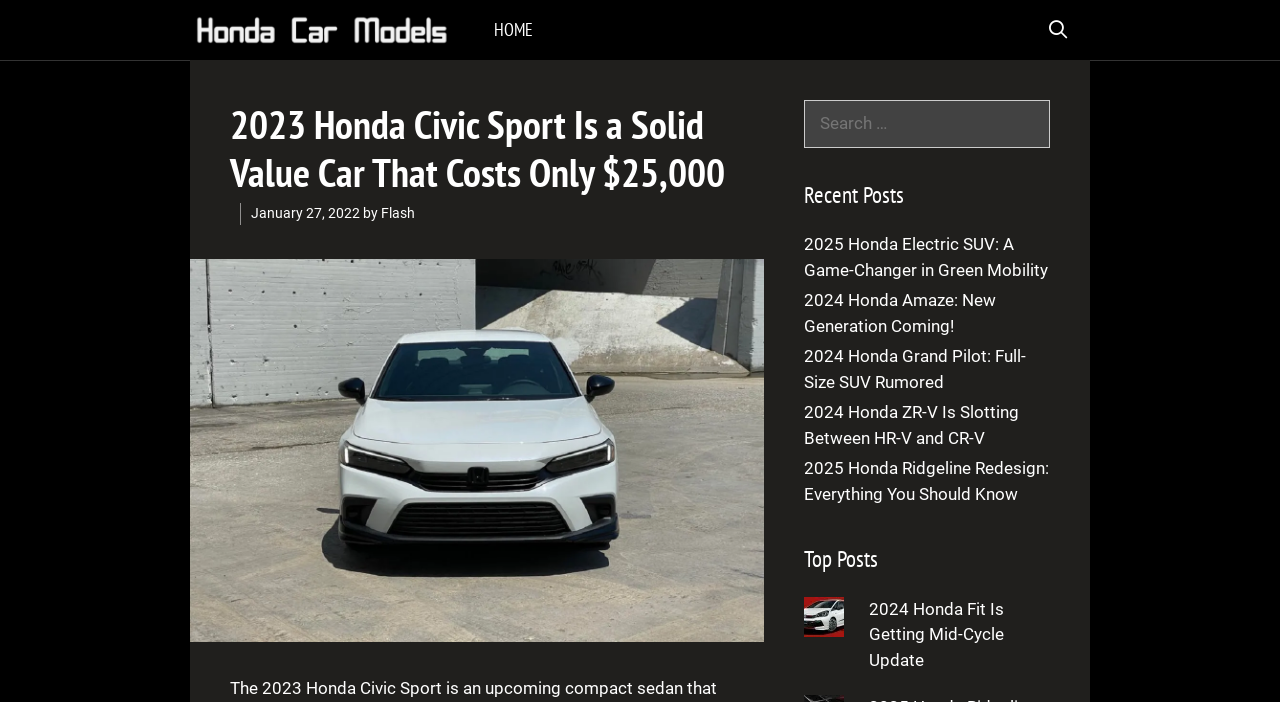Highlight the bounding box of the UI element that corresponds to this description: "alt="Care at Home Logo"".

None